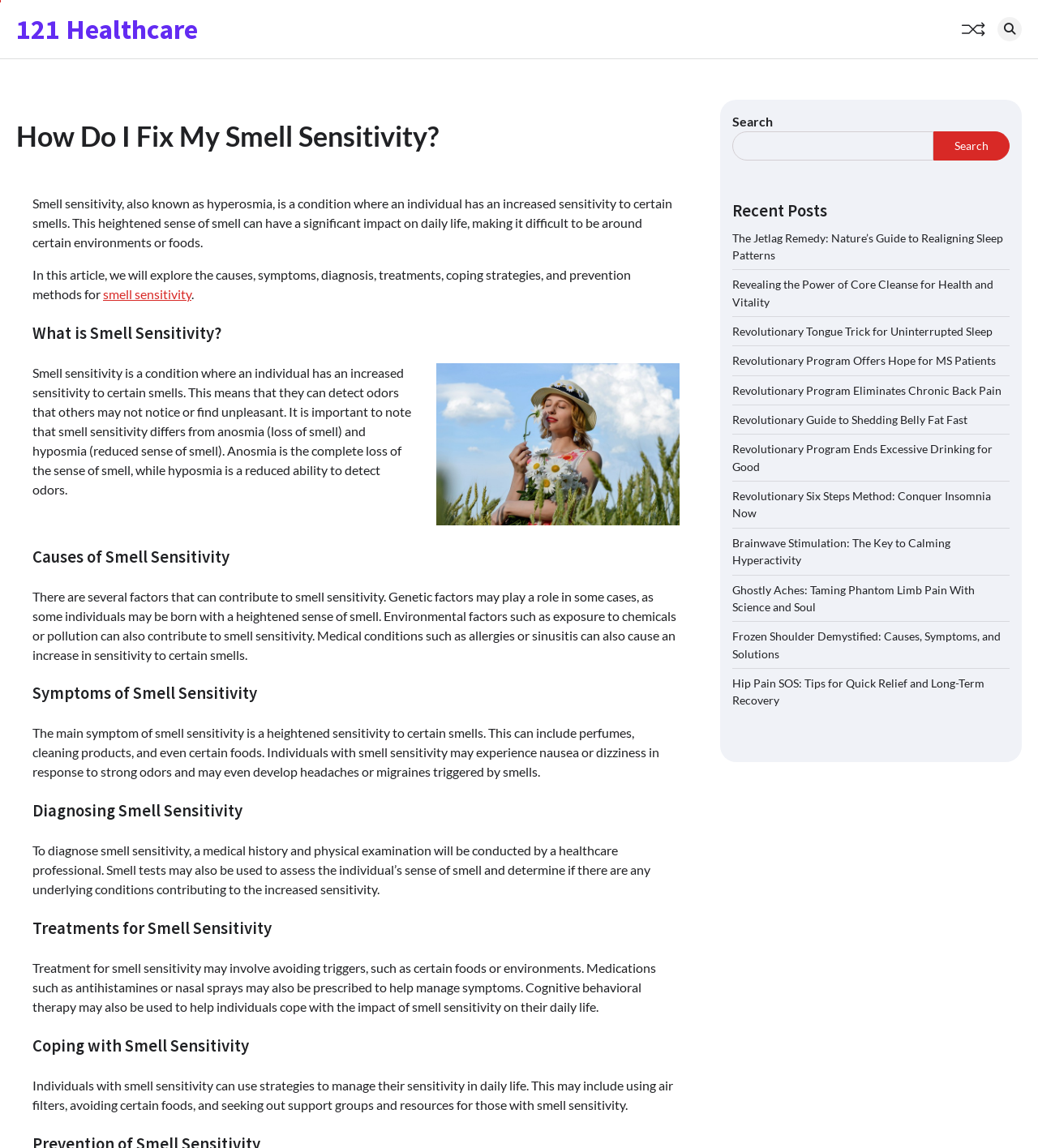Identify the bounding box of the HTML element described here: "aria-label="Instagram"". Provide the coordinates as four float numbers between 0 and 1: [left, top, right, bottom].

None